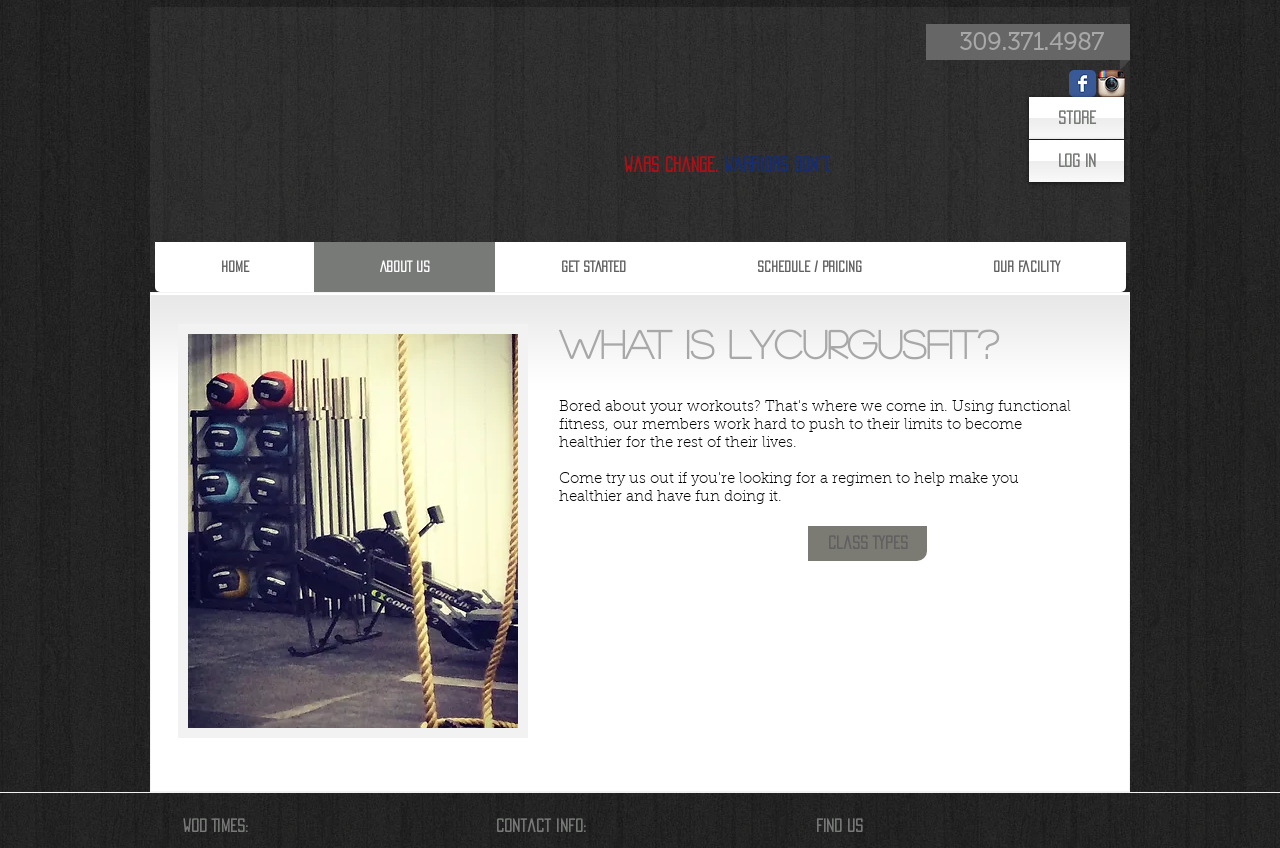For the element described, predict the bounding box coordinates as (top-left x, top-left y, bottom-right x, bottom-right y). All values should be between 0 and 1. Element description: aria-label="Instagram App Icon"

[0.858, 0.083, 0.879, 0.114]